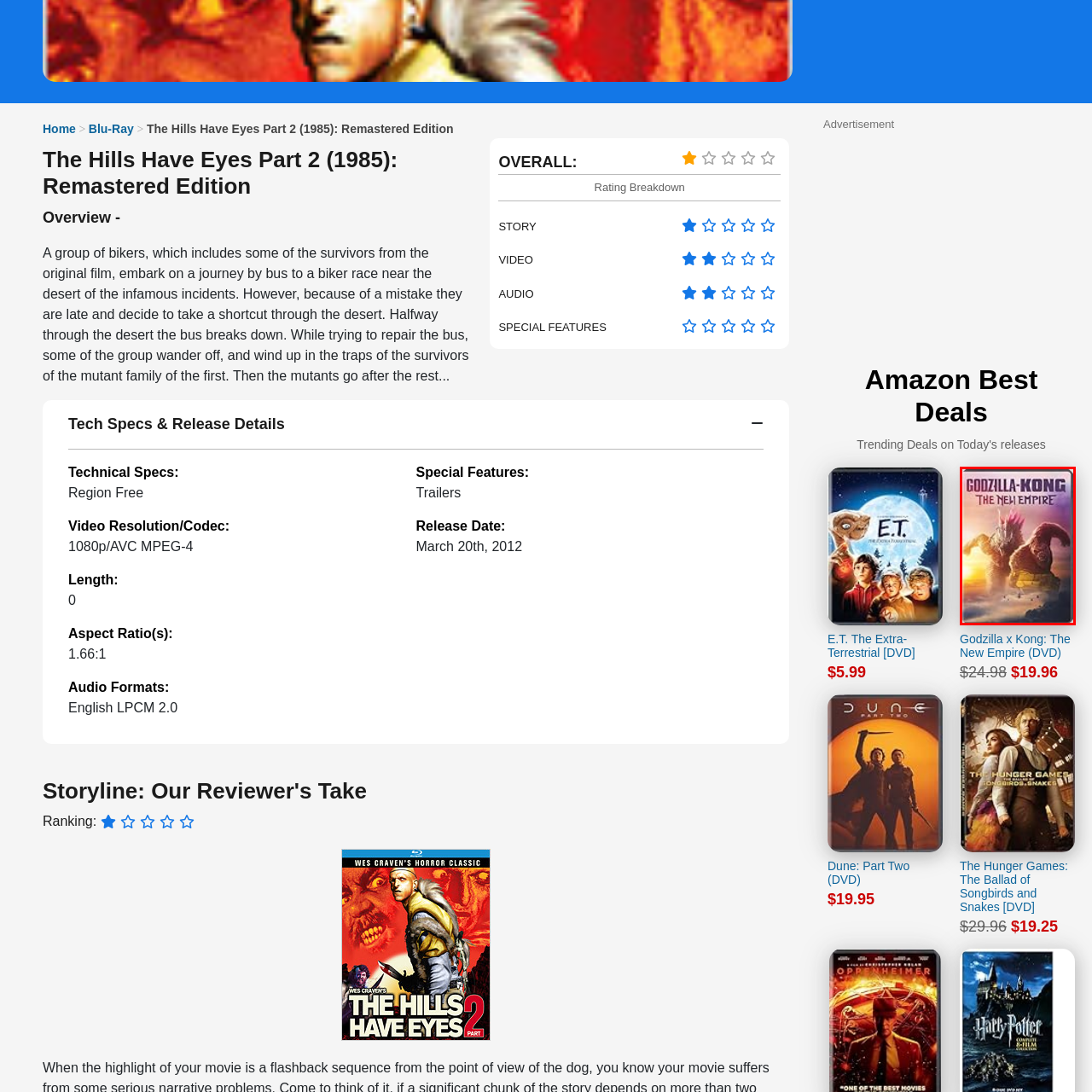What is the appeal of the DVD to collectors and enthusiasts?
Examine the red-bounded area in the image carefully and respond to the question with as much detail as possible.

The DVD release of 'Godzilla x Kong: The New Empire' draws fans of the franchise with its action-packed premise and stunning visuals, promising an exciting viewing experience that appeals to collectors and enthusiasts alike.